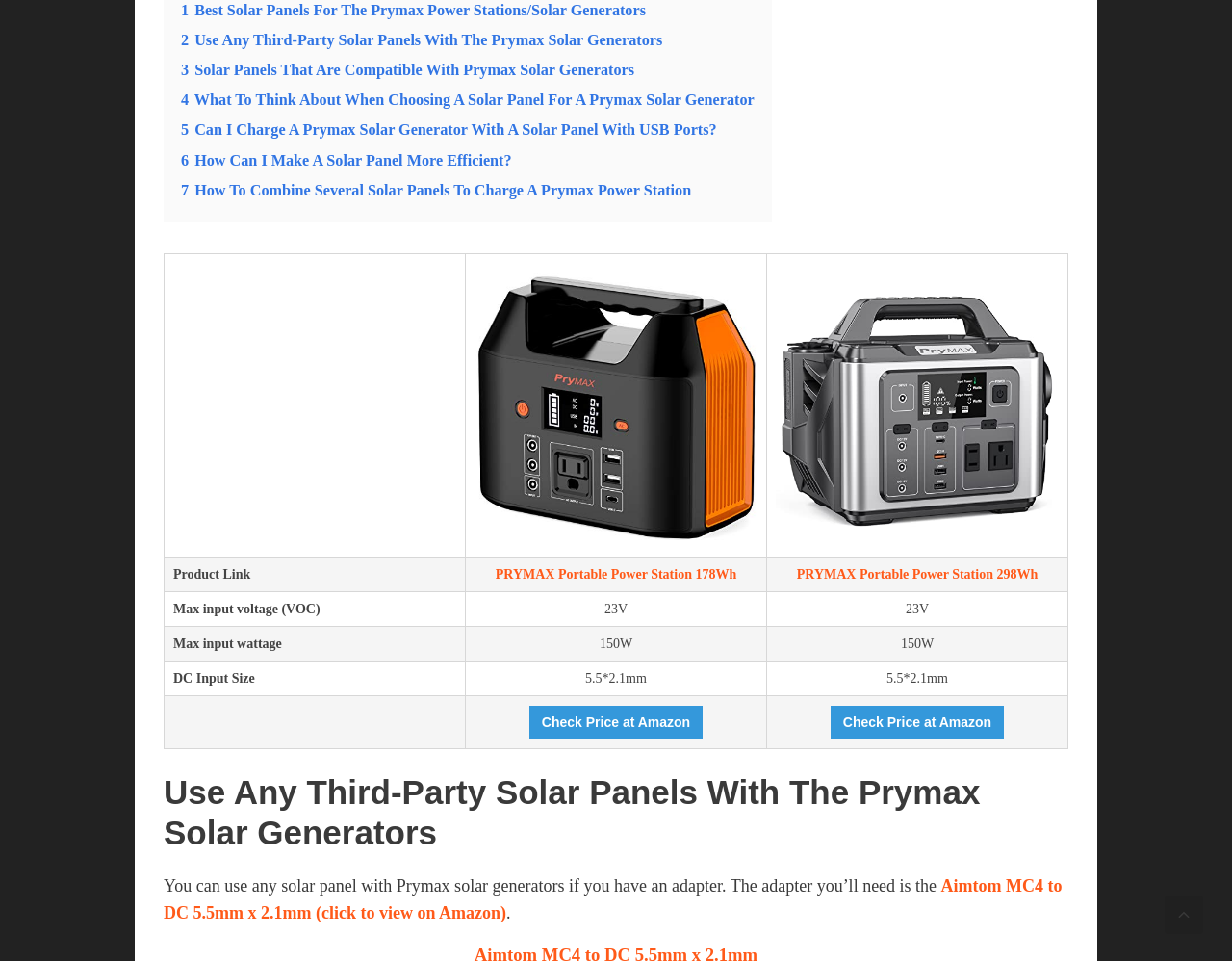How many Prymax power stations are listed?
Based on the visual content, answer with a single word or a brief phrase.

2